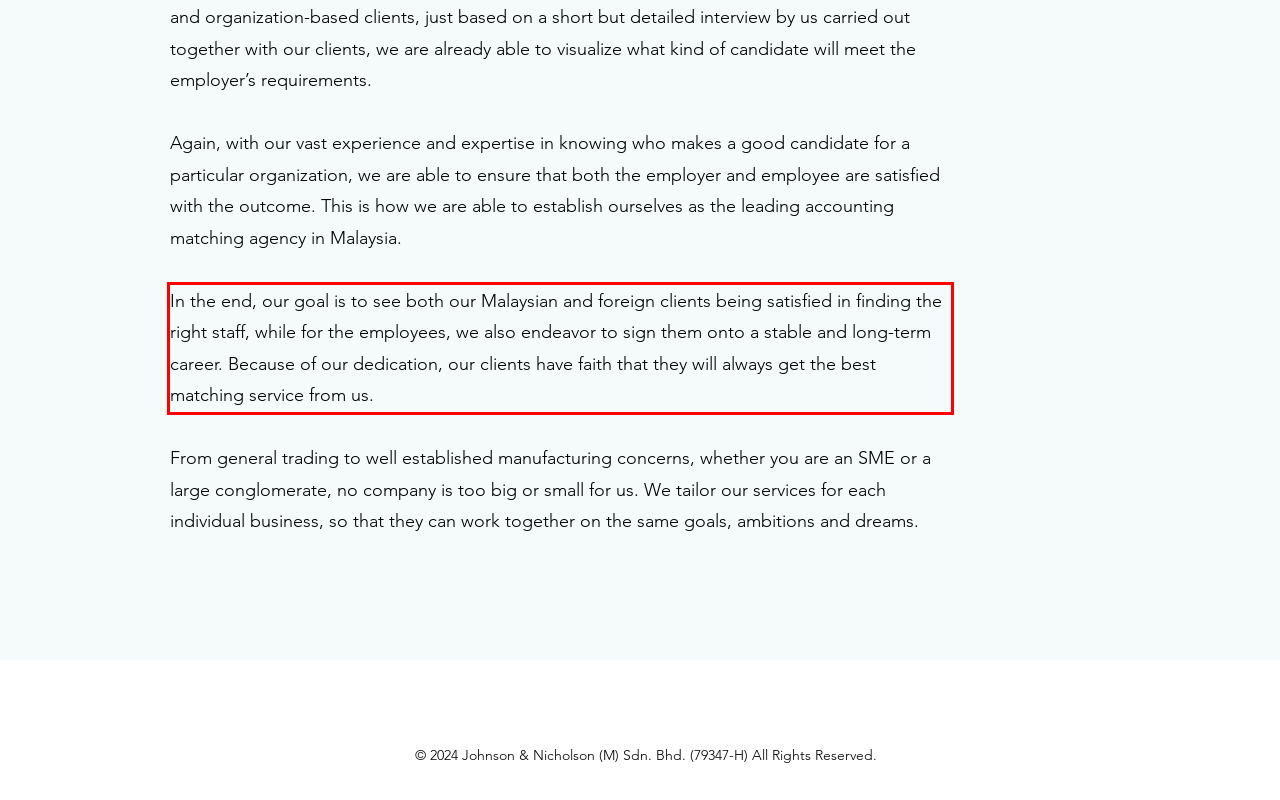Review the screenshot of the webpage and recognize the text inside the red rectangle bounding box. Provide the extracted text content.

In the end, our goal is to see both our Malaysian and foreign clients being satisfied in finding the right staff, while for the employees, we also endeavor to sign them onto a stable and long-term career. Because of our dedication, our clients have faith that they will always get the best matching service from us.